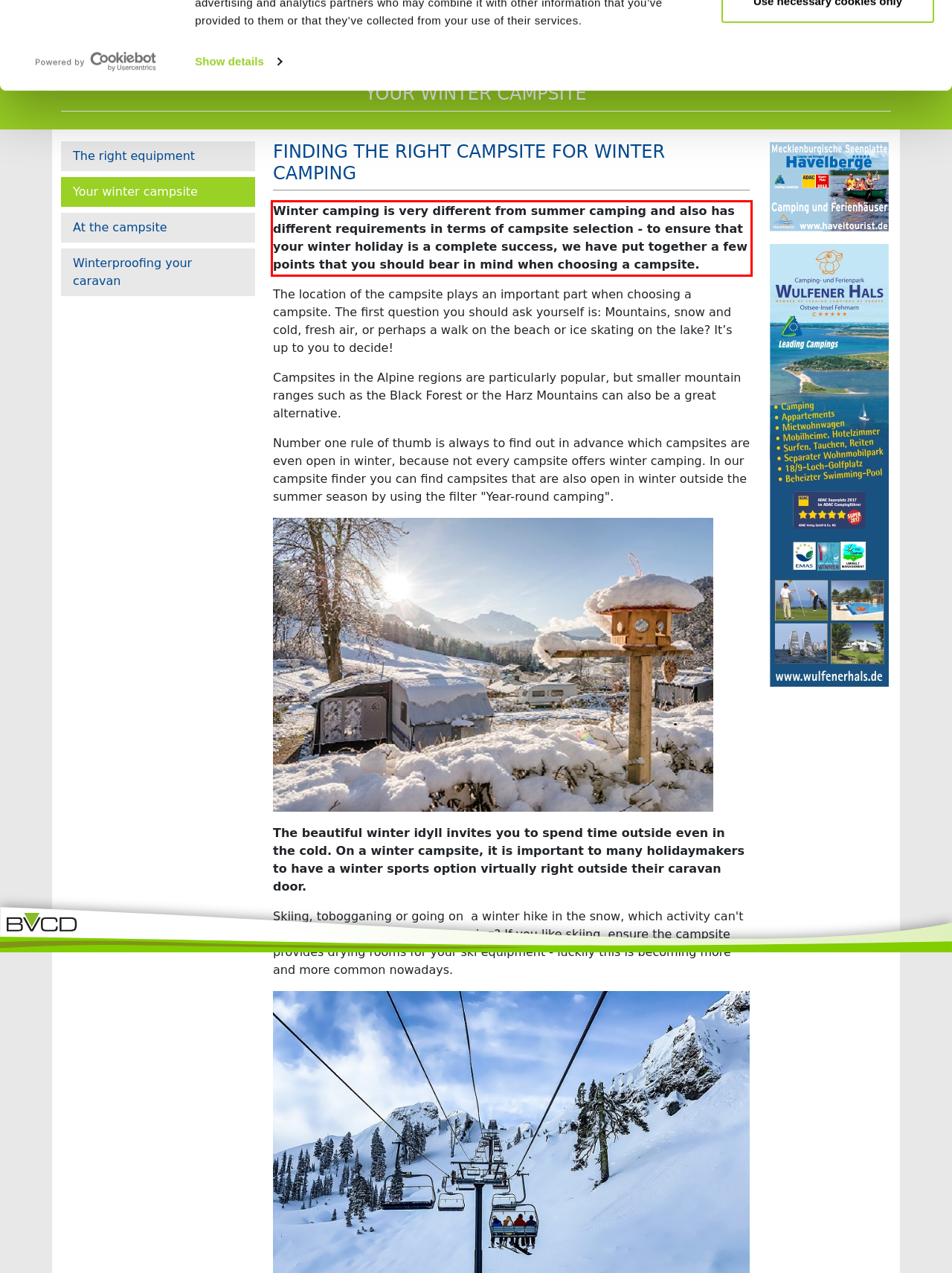Inspect the webpage screenshot that has a red bounding box and use OCR technology to read and display the text inside the red bounding box.

Winter camping is very different from summer camping and also has different requirements in terms of campsite selection - to ensure that your winter holiday is a complete success, we have put together a few points that you should bear in mind when choosing a campsite.